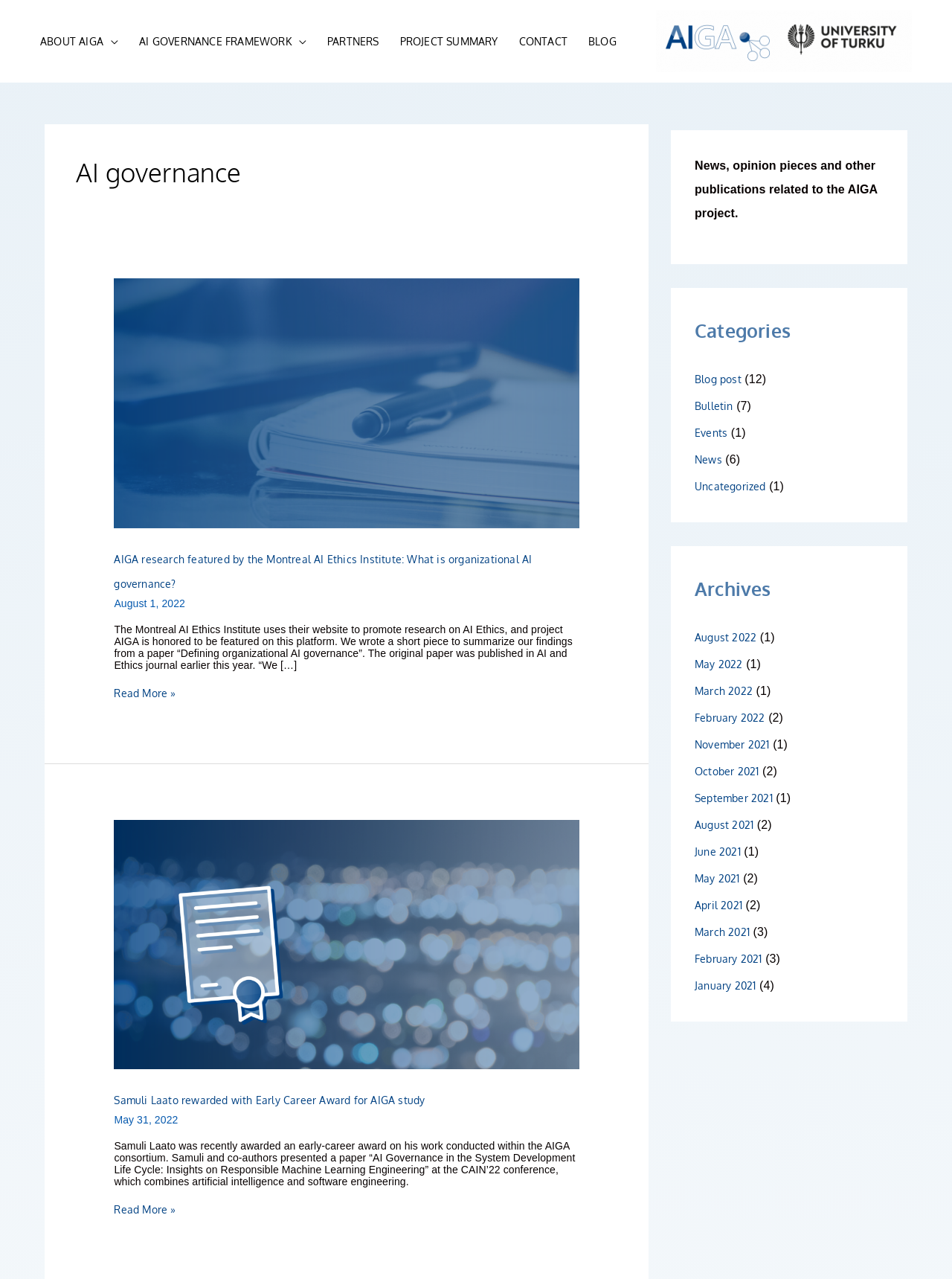Identify the bounding box coordinates of the section to be clicked to complete the task described by the following instruction: "Browse the categories". The coordinates should be four float numbers between 0 and 1, formatted as [left, top, right, bottom].

[0.73, 0.244, 0.928, 0.273]